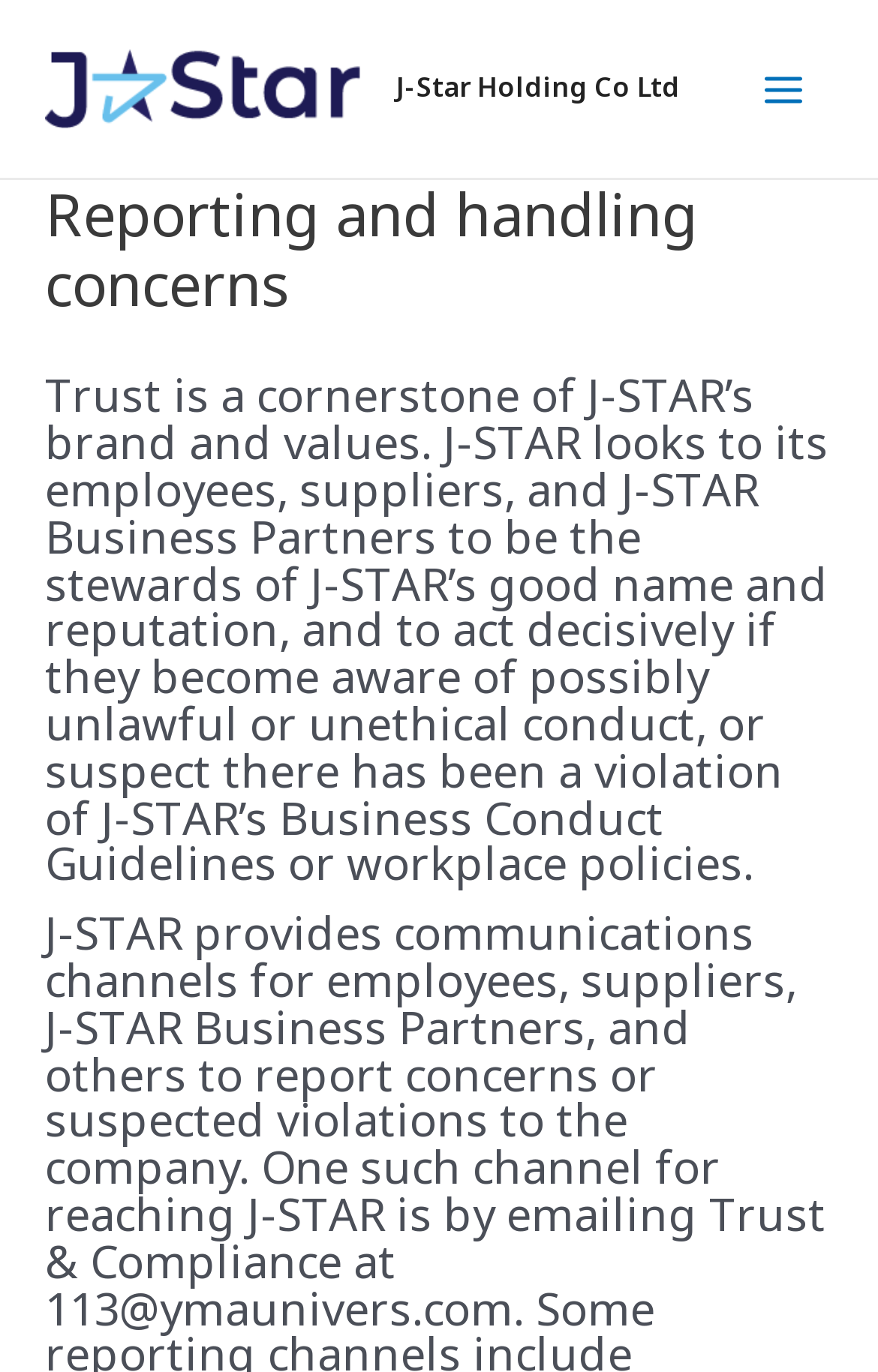Write an elaborate caption that captures the essence of the webpage.

The webpage is about reporting and handling concerns at J-Star Holding Co Ltd. At the top left corner, there is a link and an image with the company name "J-Star Holding Co Ltd". On the right side of the top section, there is another link with the same company name. 

A main menu button is located at the top right corner, accompanied by a small image. Below the top section, there is a header with a heading that reads "Reporting and handling concerns". 

The main content of the webpage is divided into three paragraphs. The first paragraph explains that trust is a cornerstone of J-STAR's brand and values, and that employees, suppliers, and business partners are expected to act decisively if they become aware of possibly unlawful or unethical conduct. 

The second paragraph describes how J-STAR provides communication channels for reporting concerns or suspected violations to the company. The third paragraph provides an email address, "113@ymaunivers.com", which can be used to reach the Trust & Compliance department.